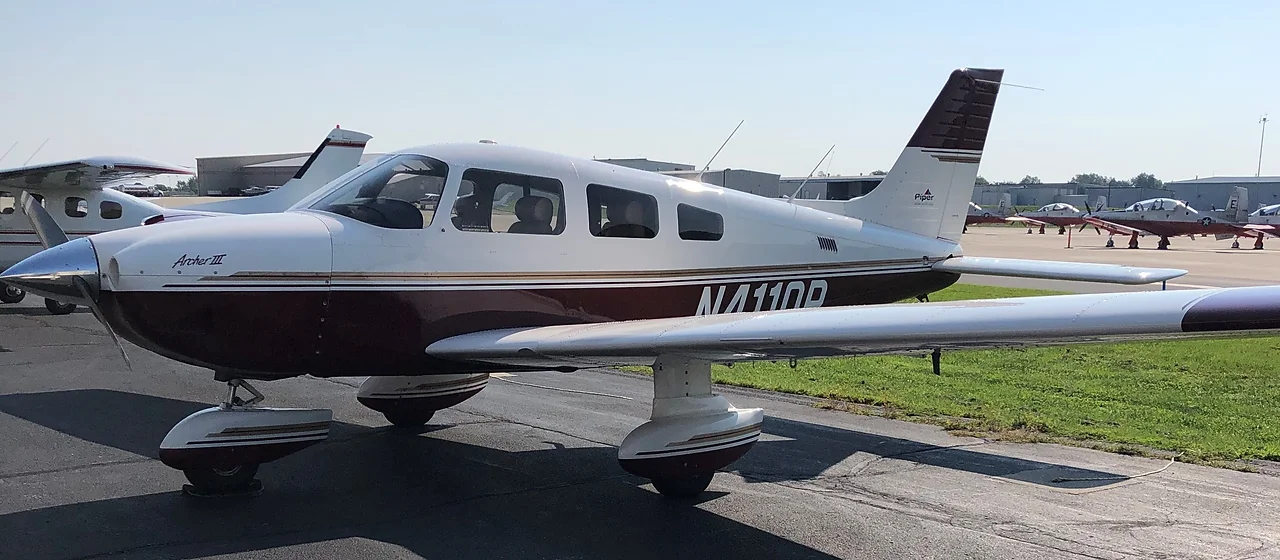What is the purpose of the Piper Archer III being offered for rental?
Provide a detailed answer to the question using information from the image.

According to the caption, the Piper Archer III is being offered for rental, providing an exciting opportunity for those looking to experience a well-maintained aircraft, ideal for both novice and experienced pilots alike, for training or recreational flights.